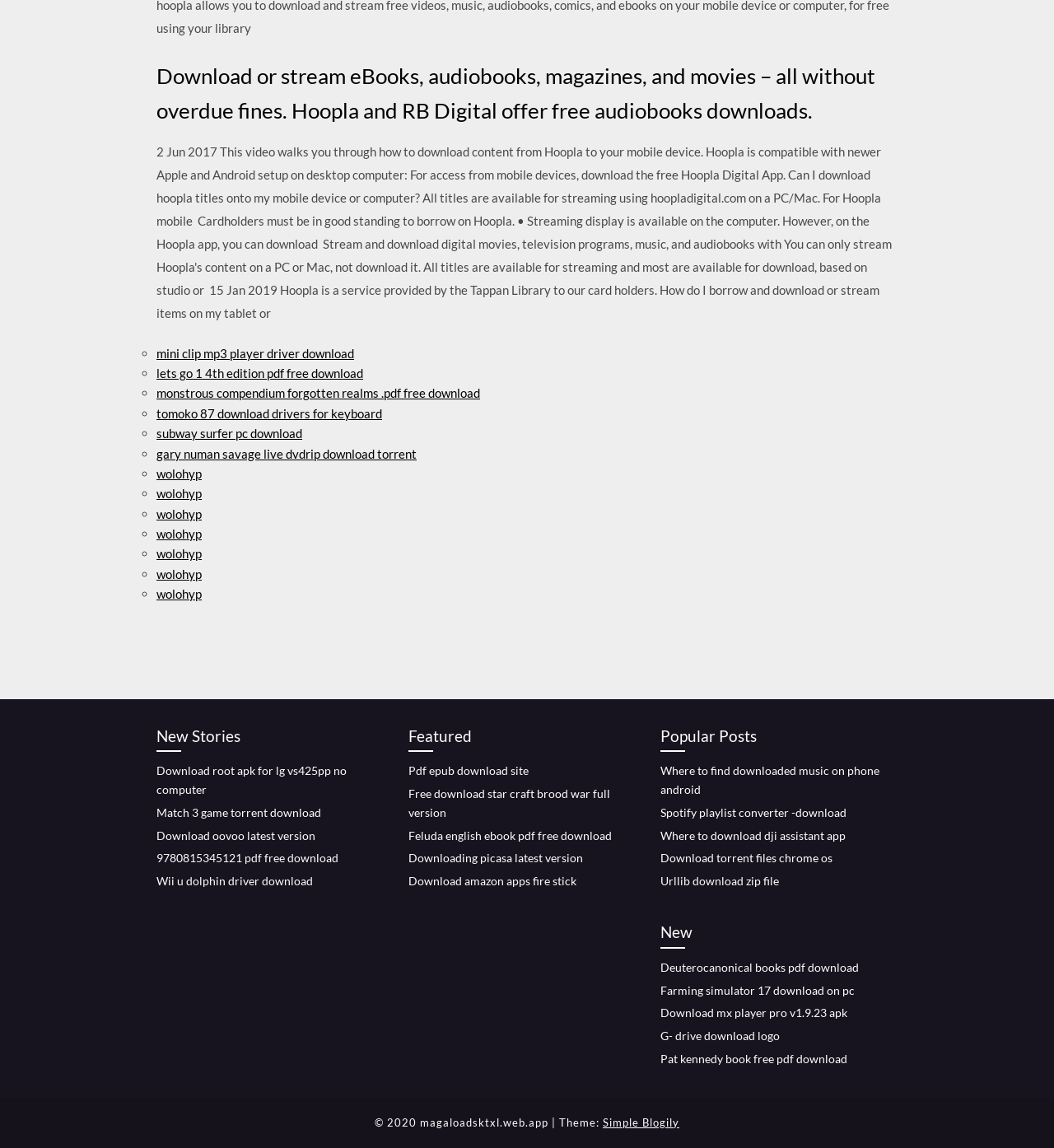Please find the bounding box coordinates of the element that needs to be clicked to perform the following instruction: "Check out Featured". The bounding box coordinates should be four float numbers between 0 and 1, represented as [left, top, right, bottom].

[0.388, 0.63, 0.598, 0.655]